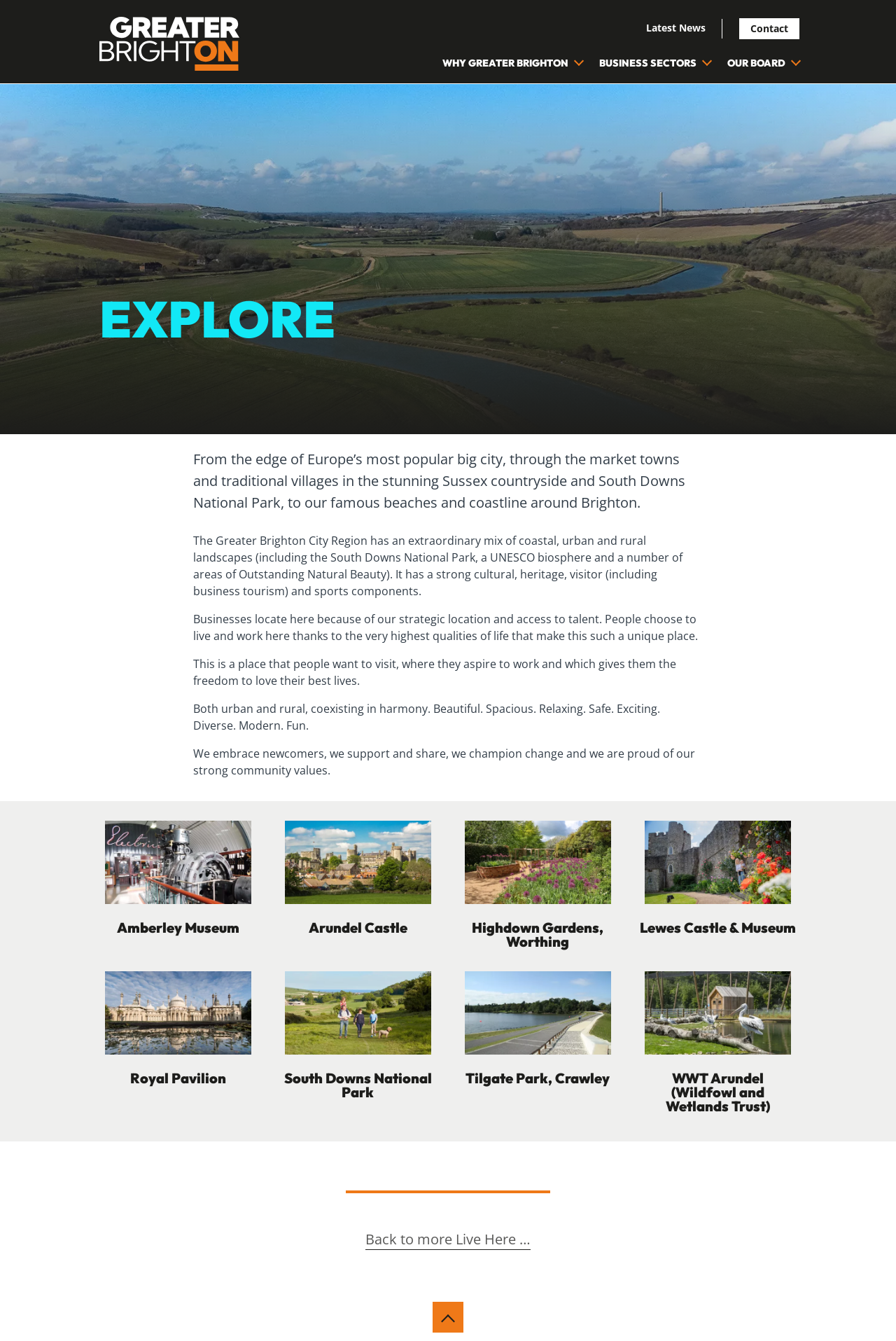Please identify the bounding box coordinates of where to click in order to follow the instruction: "View 'Latest News'".

[0.721, 0.016, 0.787, 0.026]